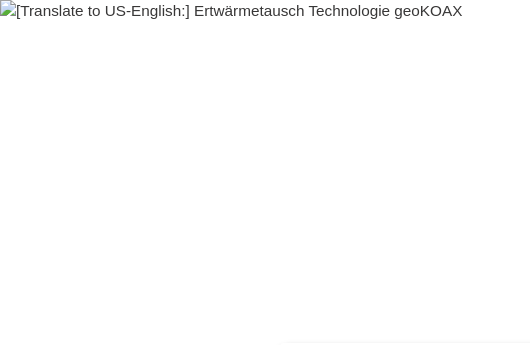Give a detailed account of what is happening in the image.

The image depicts a representation of the GEOKOAX technology, specifically related to geothermal heat exchange systems. This innovative technology utilizes a closed vertical geothermal pipe made from high-density polyethylene (HDPE) to tap into renewable geothermal energy. By leveraging the consistent underground temperatures found at depths of approximately 10 to 15 feet, the system effectively minimizes drilling depth and operating costs, presenting a sustainable solution for heating and cooling applications. The text associated with the image, when translated, refers to the geothermal heat exchange technology offered by GEOKOAX, highlighting its benefits in enhancing energy efficiency while reducing environmental impact.